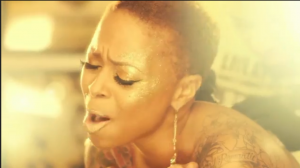Explain in detail what you see in the image.

The image captures a moment of deep emotional expression from Chrisette Michelle, a talented artist known for her powerful vocals. She appears to be singing passionately, with her eyes closed and a look of intense concentration on her face. The warm, golden lighting enhances the intimate atmosphere, highlighting her facial features and the intricate tattoo on her shoulder. Her short hairstyle and bold makeup, which includes shimmering gold accents, add to her striking presence. This scene seems to evoke a sense of vulnerability and strength, encapsulating the essence of her music.